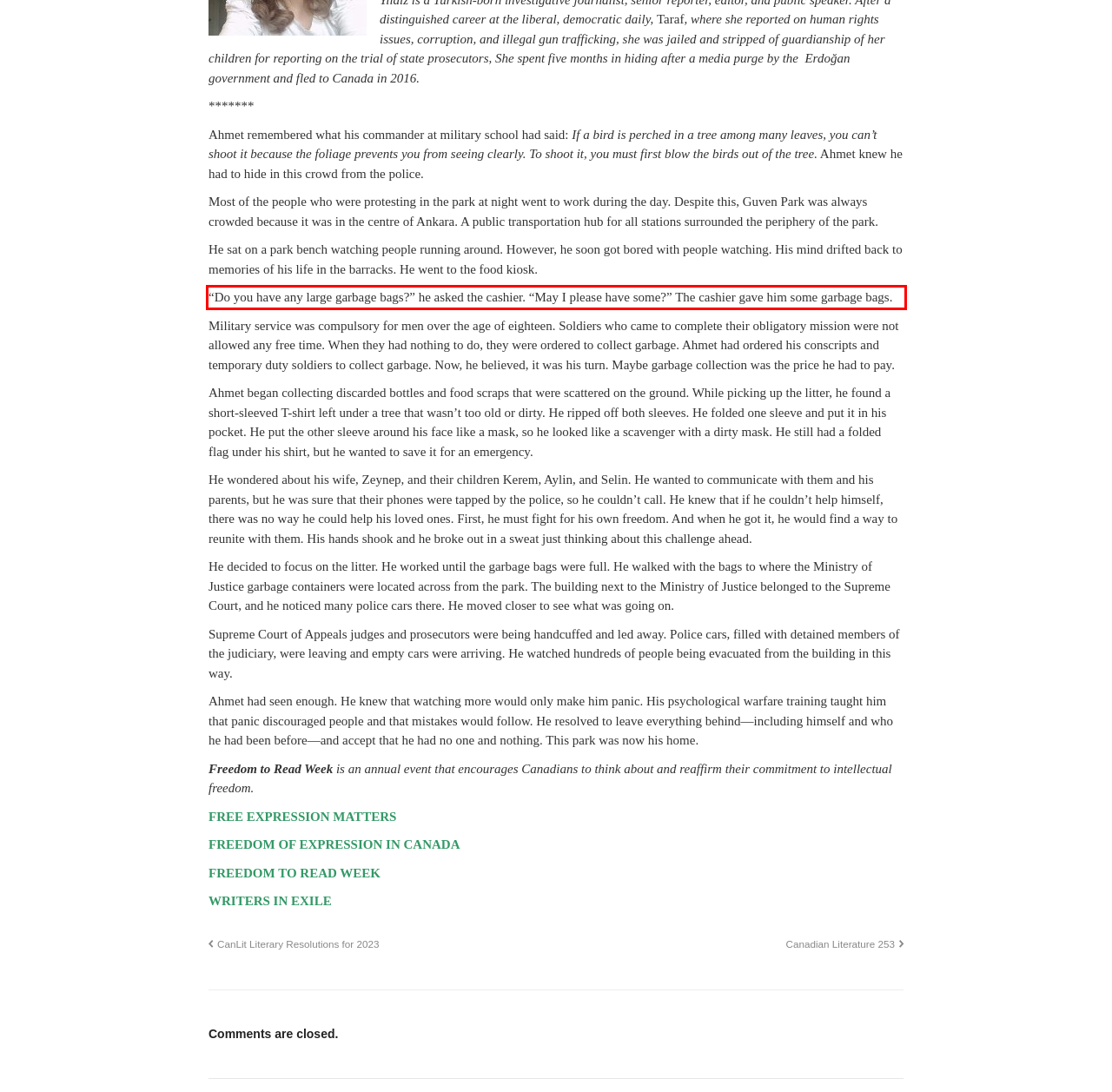Using the webpage screenshot, recognize and capture the text within the red bounding box.

“Do you have any large garbage bags?” he asked the cashier. “May I please have some?” The cashier gave him some garbage bags.